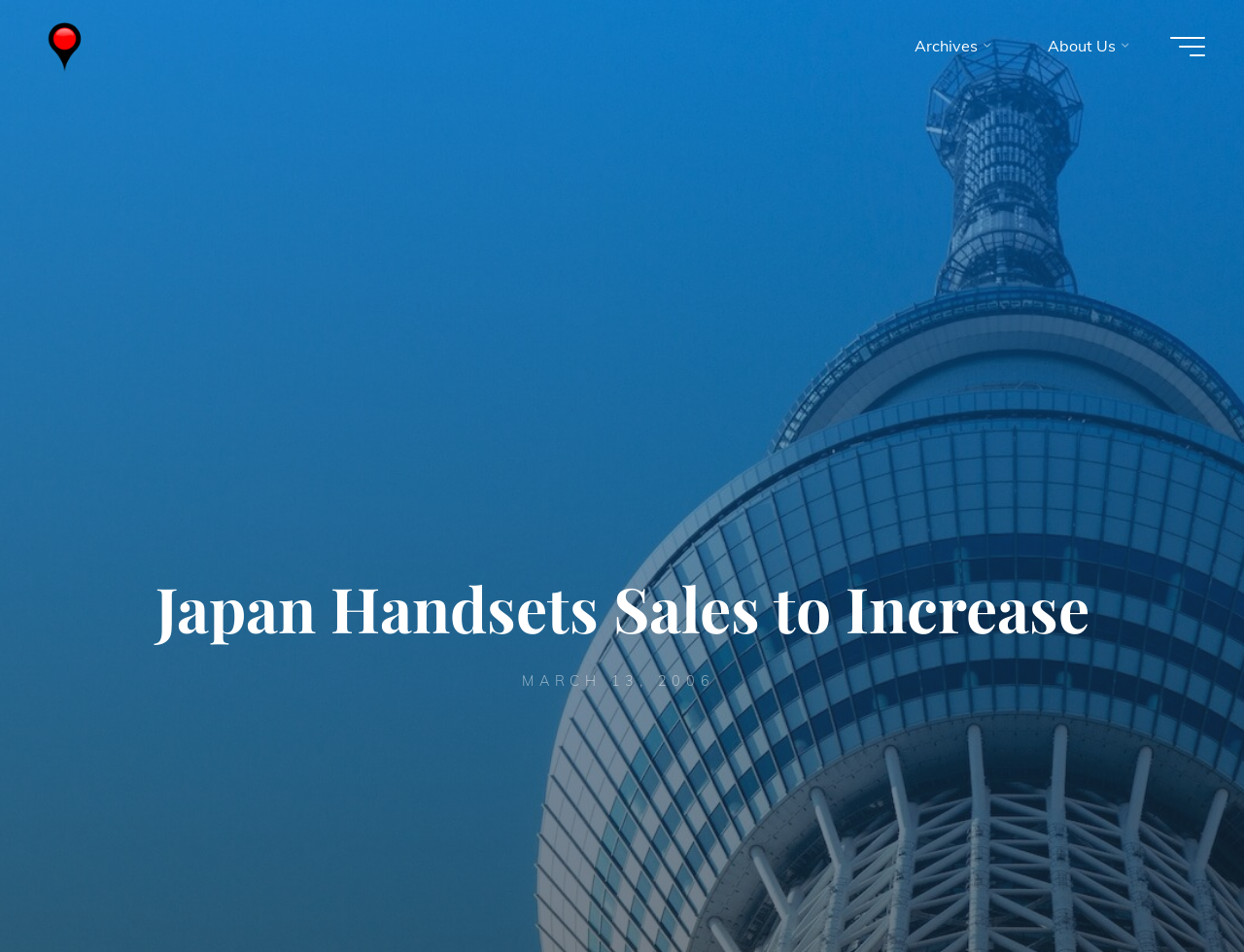Based on the element description Archives, identify the bounding box coordinates for the UI element. The coordinates should be in the format (top-left x, top-left y, bottom-right x, bottom-right y) and within the 0 to 1 range.

[0.71, 0.01, 0.817, 0.087]